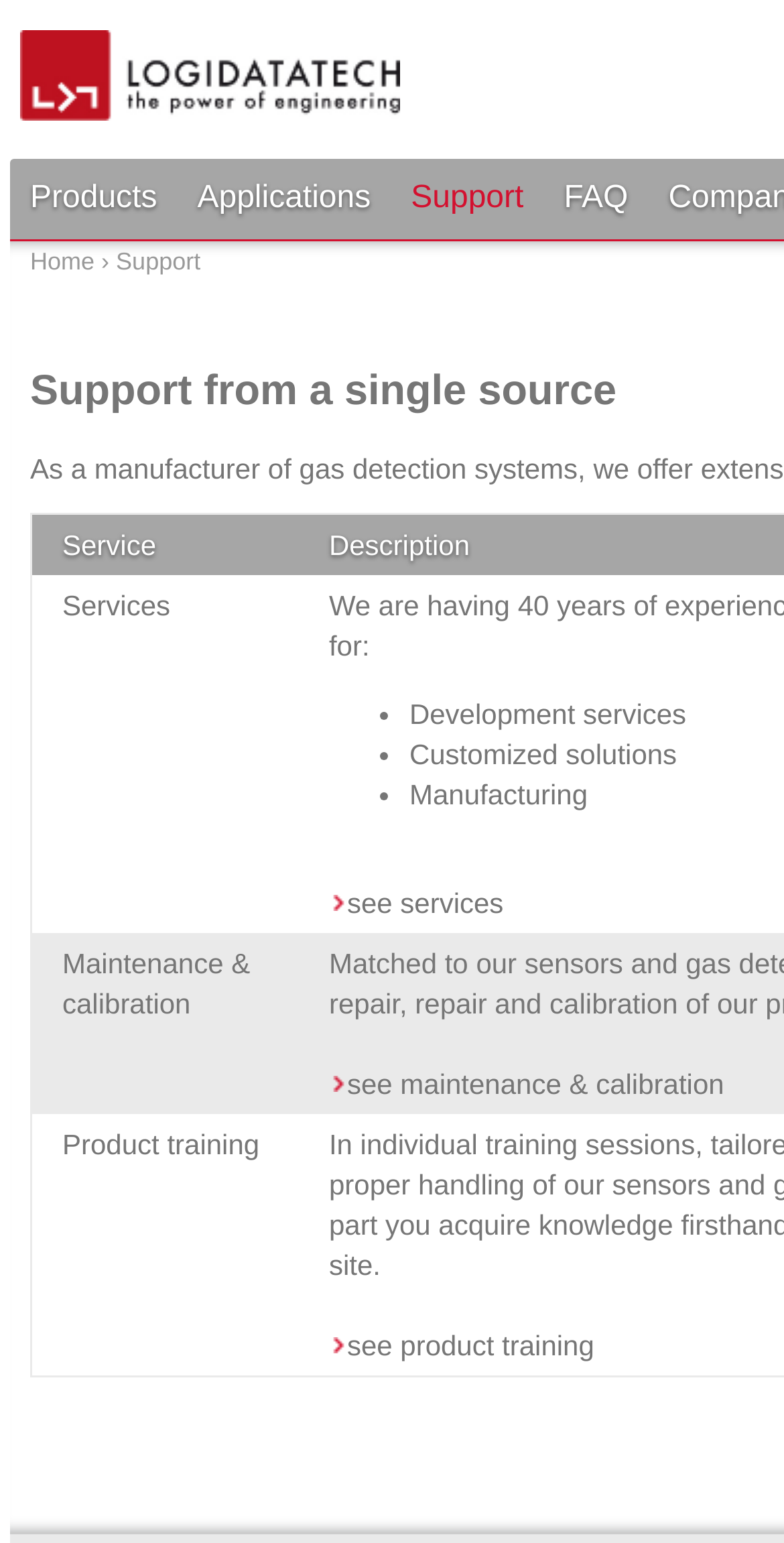Identify the primary heading of the webpage and provide its text.

Support from a single source